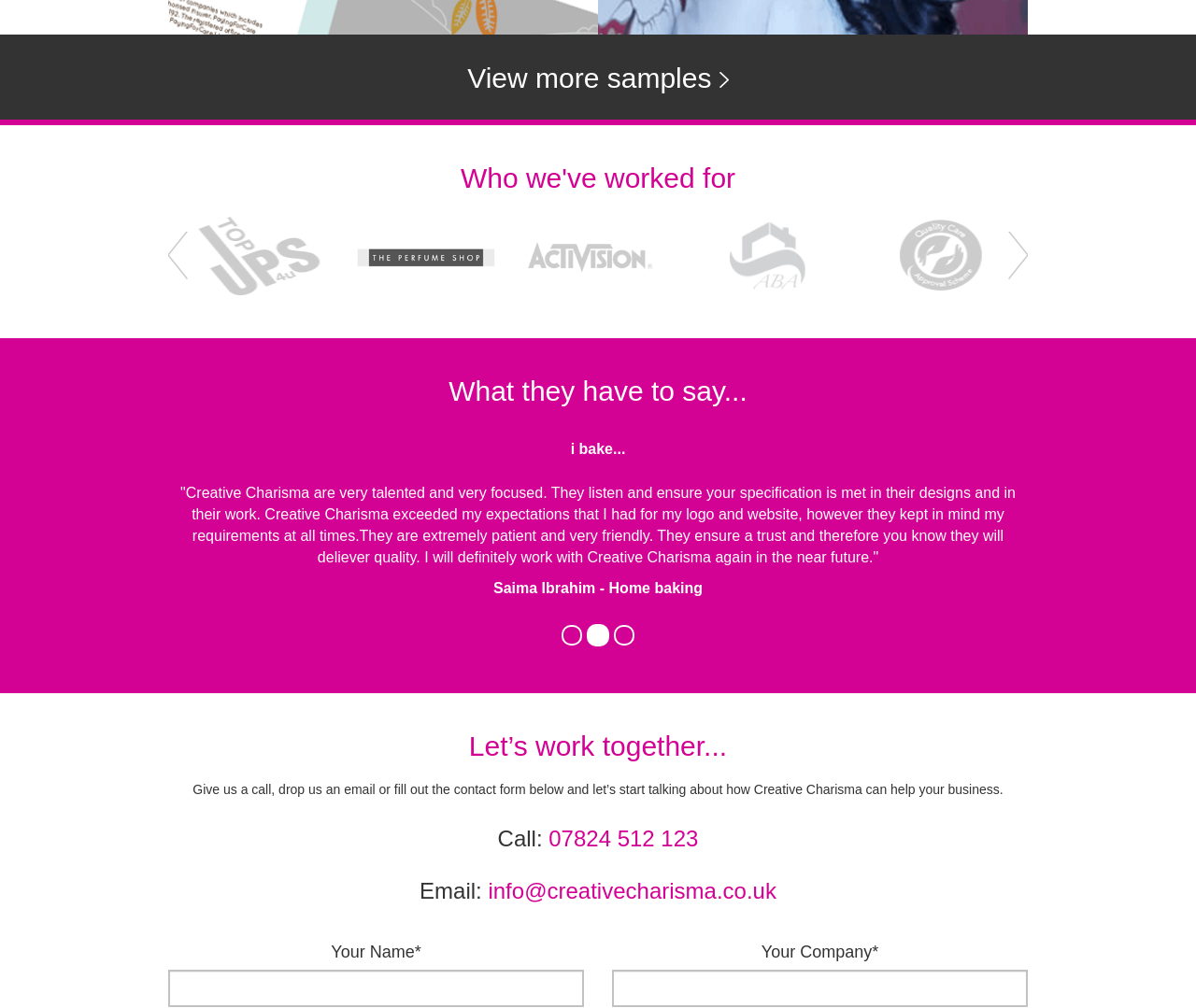What is the company's name?
Please give a detailed and elaborate answer to the question based on the image.

The company's name is mentioned in the webpage as 'Creative Charisma' which is inferred from the various headings and text elements on the page, such as 'Who we've worked for', 'What they have to say...', and 'Let’s work together...'.